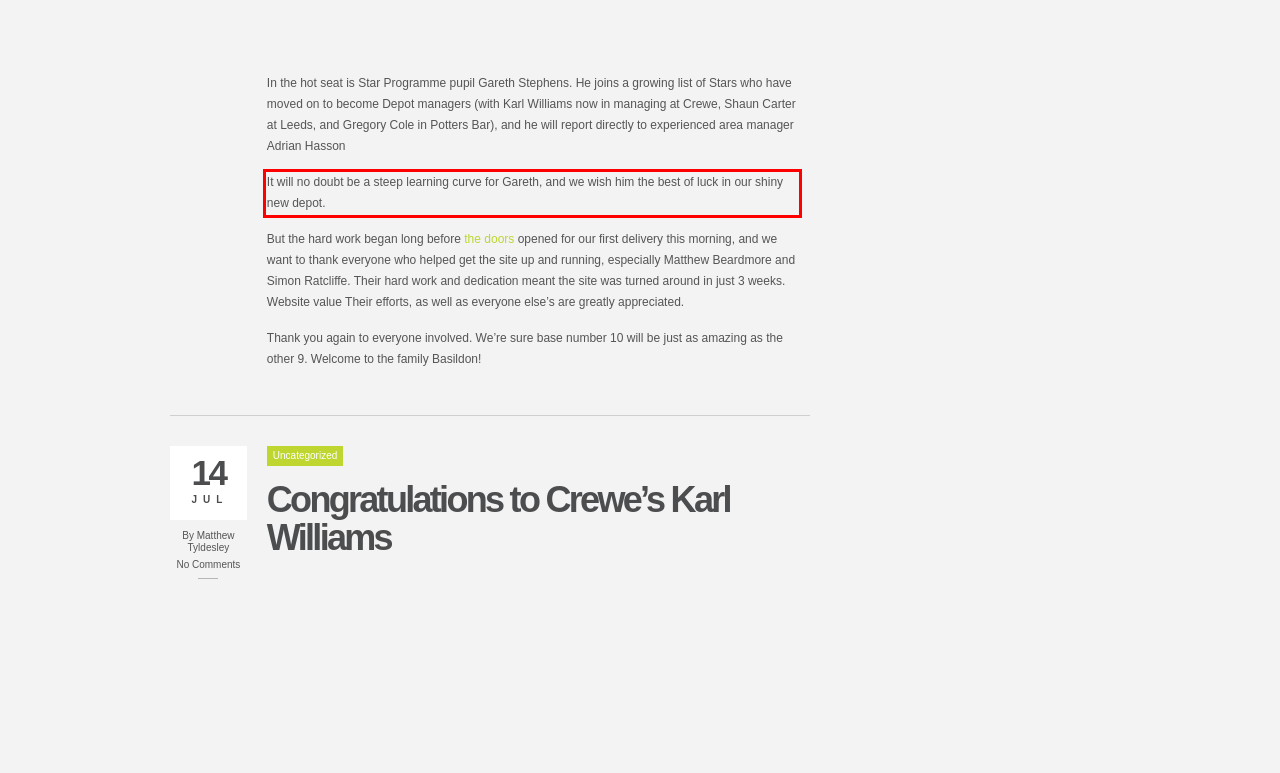Look at the screenshot of the webpage, locate the red rectangle bounding box, and generate the text content that it contains.

It will no doubt be a steep learning curve for Gareth, and we wish him the best of luck in our shiny new depot.